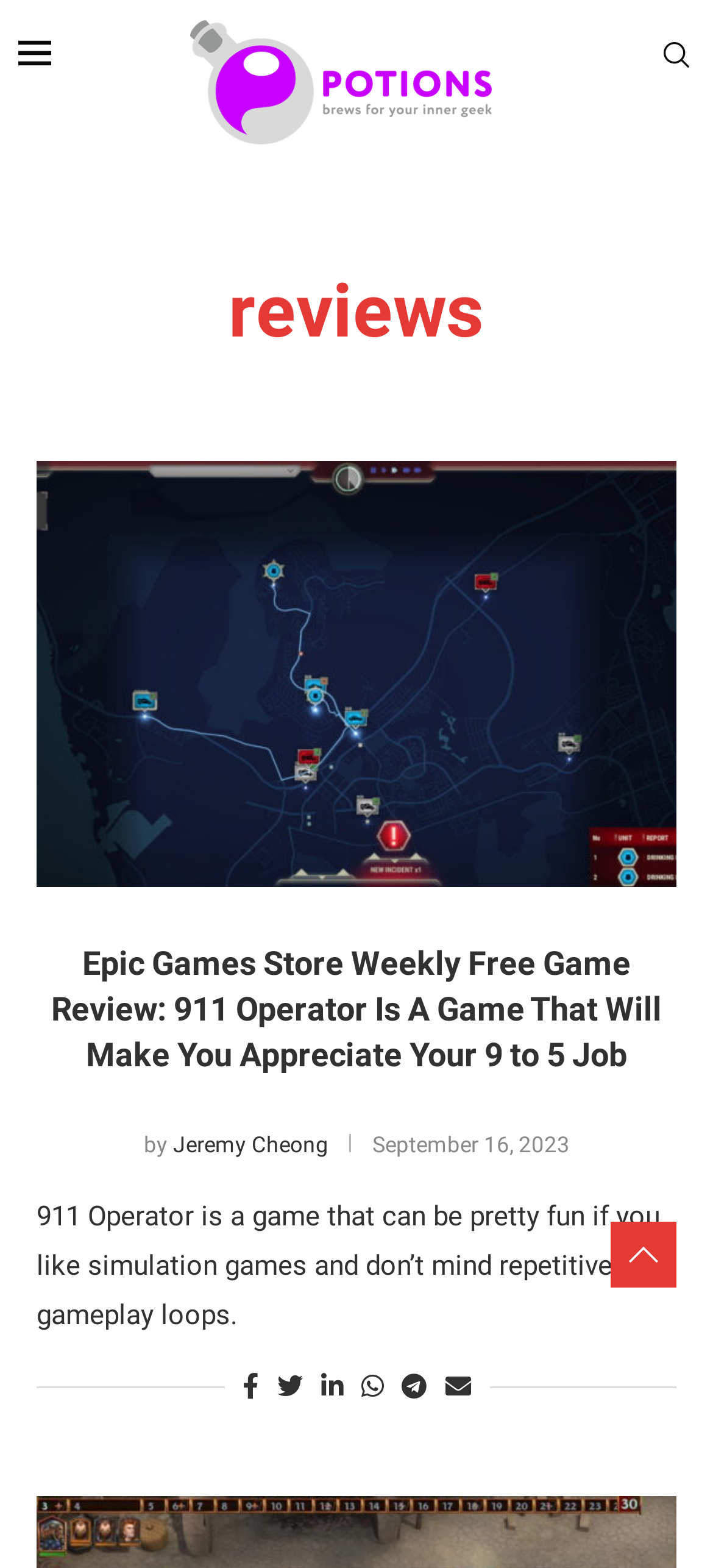From the webpage screenshot, identify the region described by Jeremy Cheong. Provide the bounding box coordinates as (top-left x, top-left y, bottom-right x, bottom-right y), with each value being a floating point number between 0 and 1.

[0.242, 0.722, 0.46, 0.739]